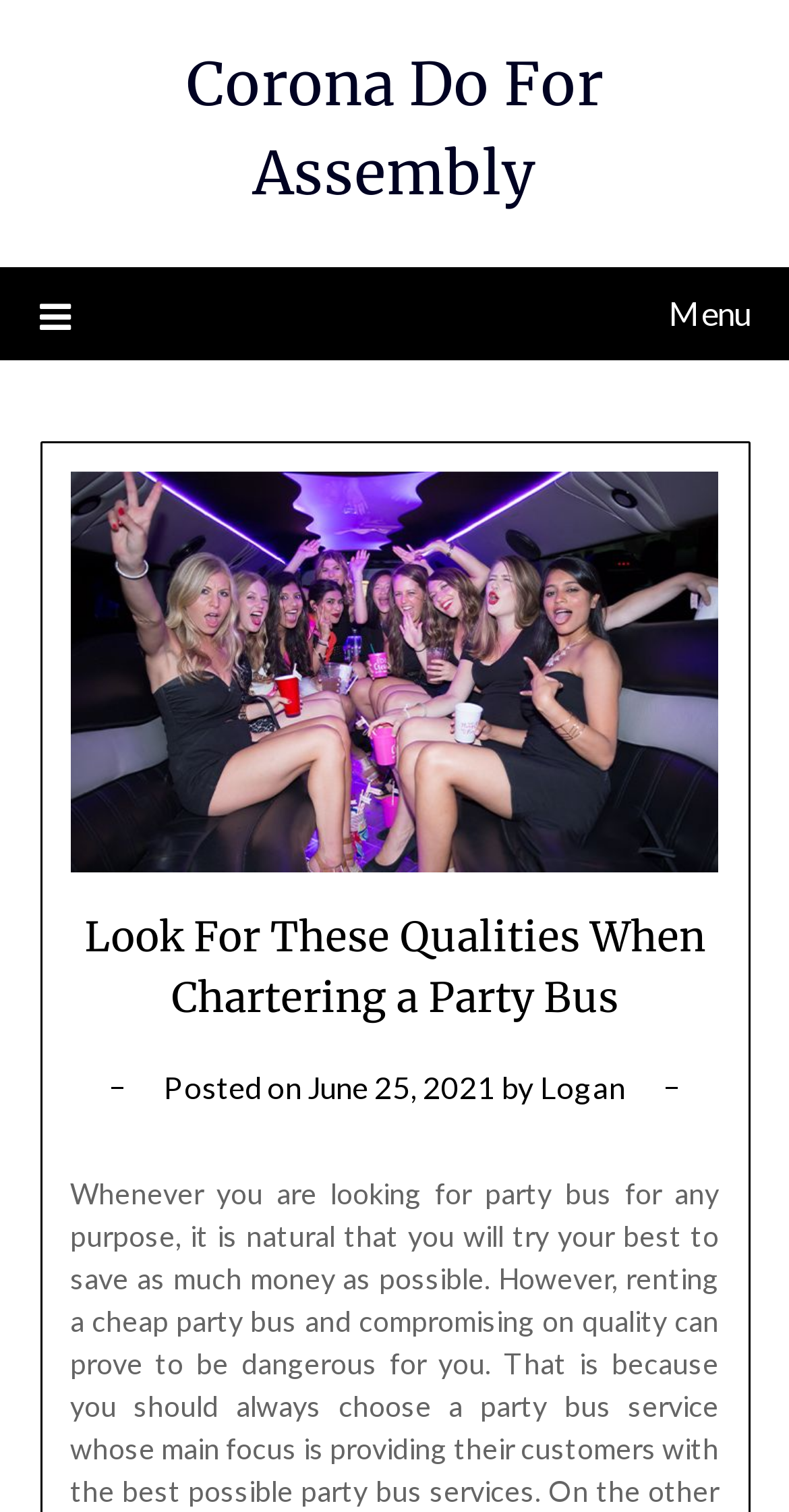Who is the author of the article?
Can you offer a detailed and complete answer to this question?

I found a link 'Logan' which is preceded by the text 'by', indicating that Logan is the author of the article.